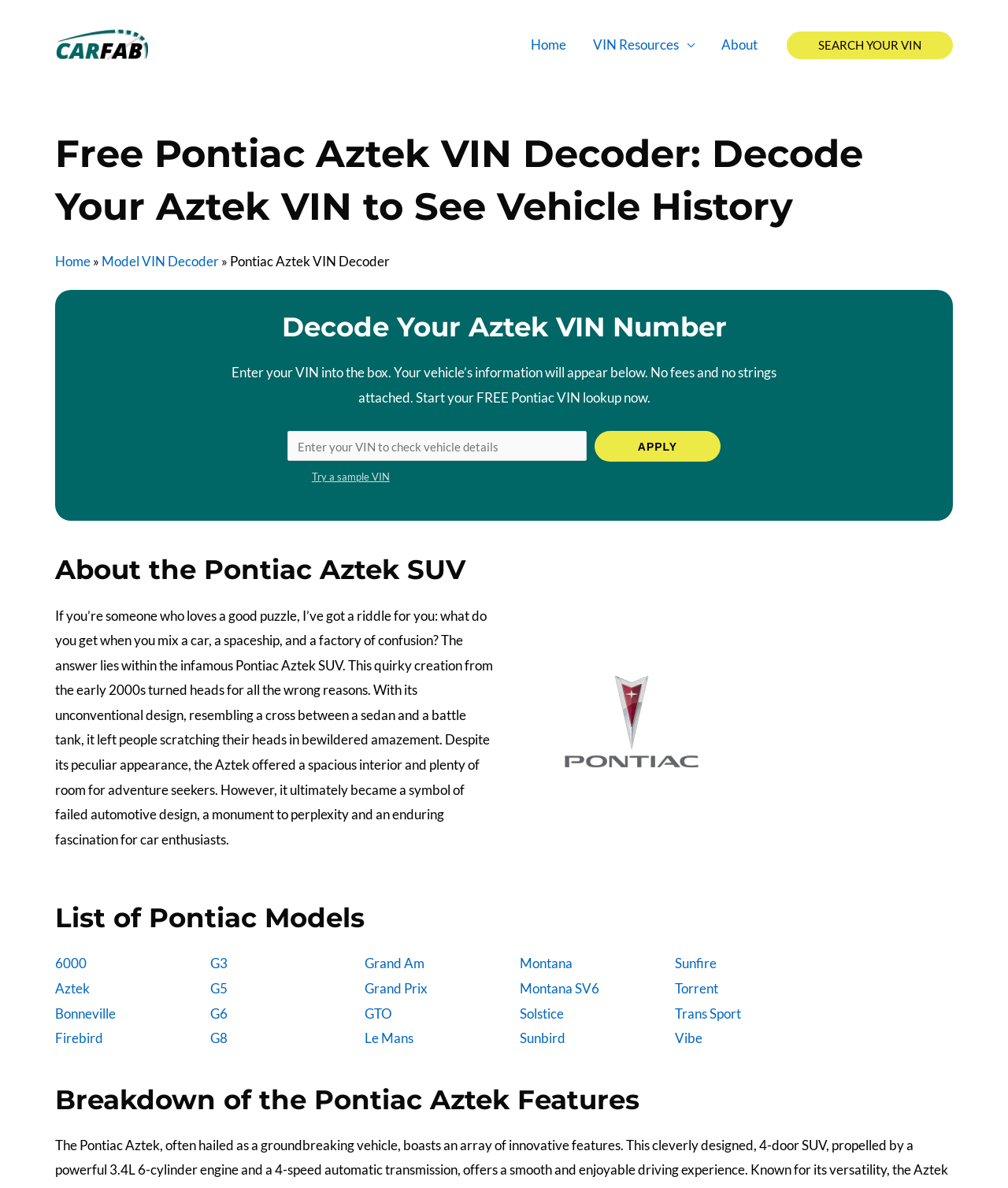Identify the bounding box coordinates of the region that should be clicked to execute the following instruction: "Try a sample VIN".

[0.309, 0.396, 0.387, 0.407]